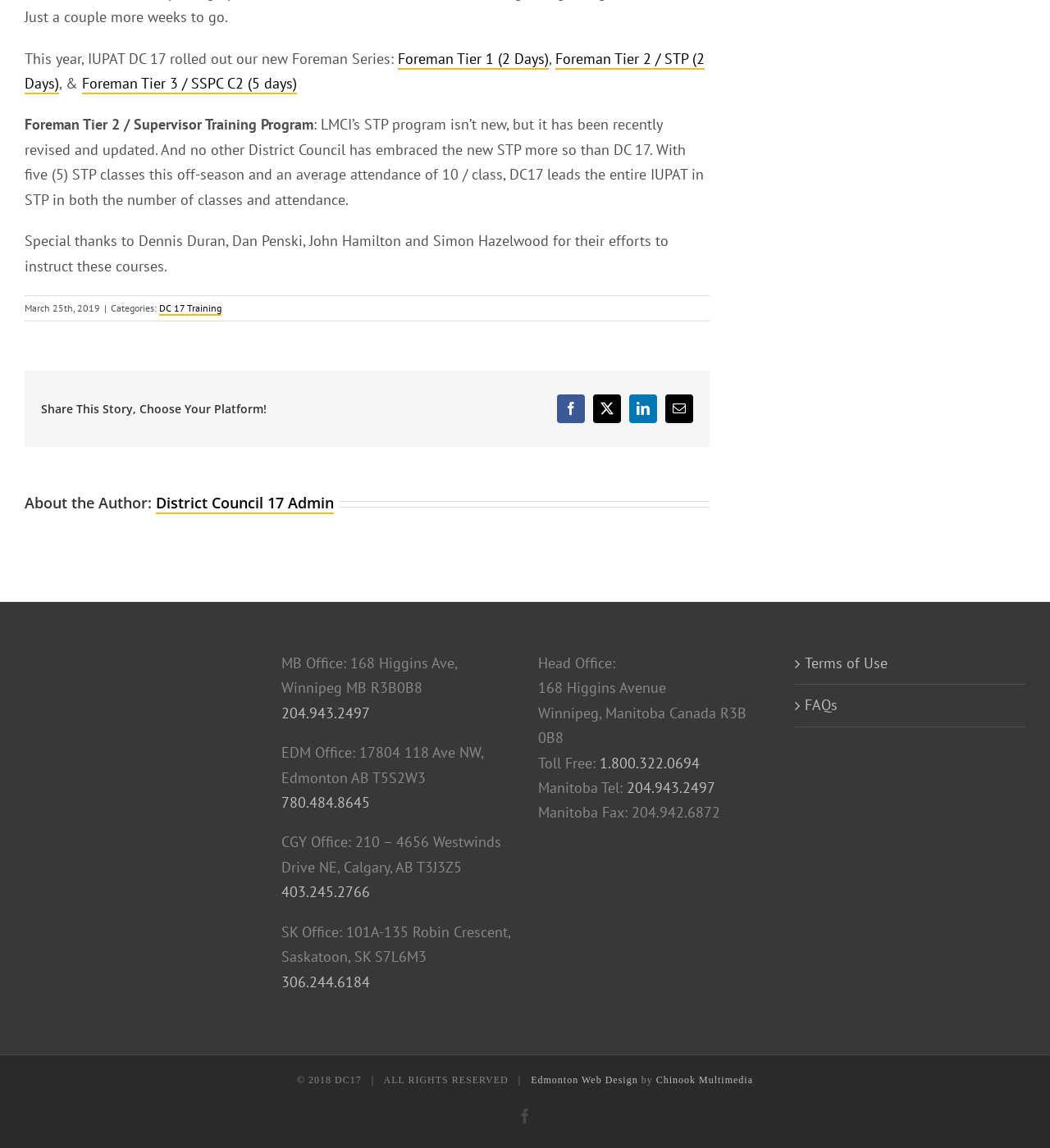Who are the instructors mentioned in the article?
Answer with a single word or phrase, using the screenshot for reference.

Dennis Duran, Dan Penski, John Hamilton, and Simon Hazelwood